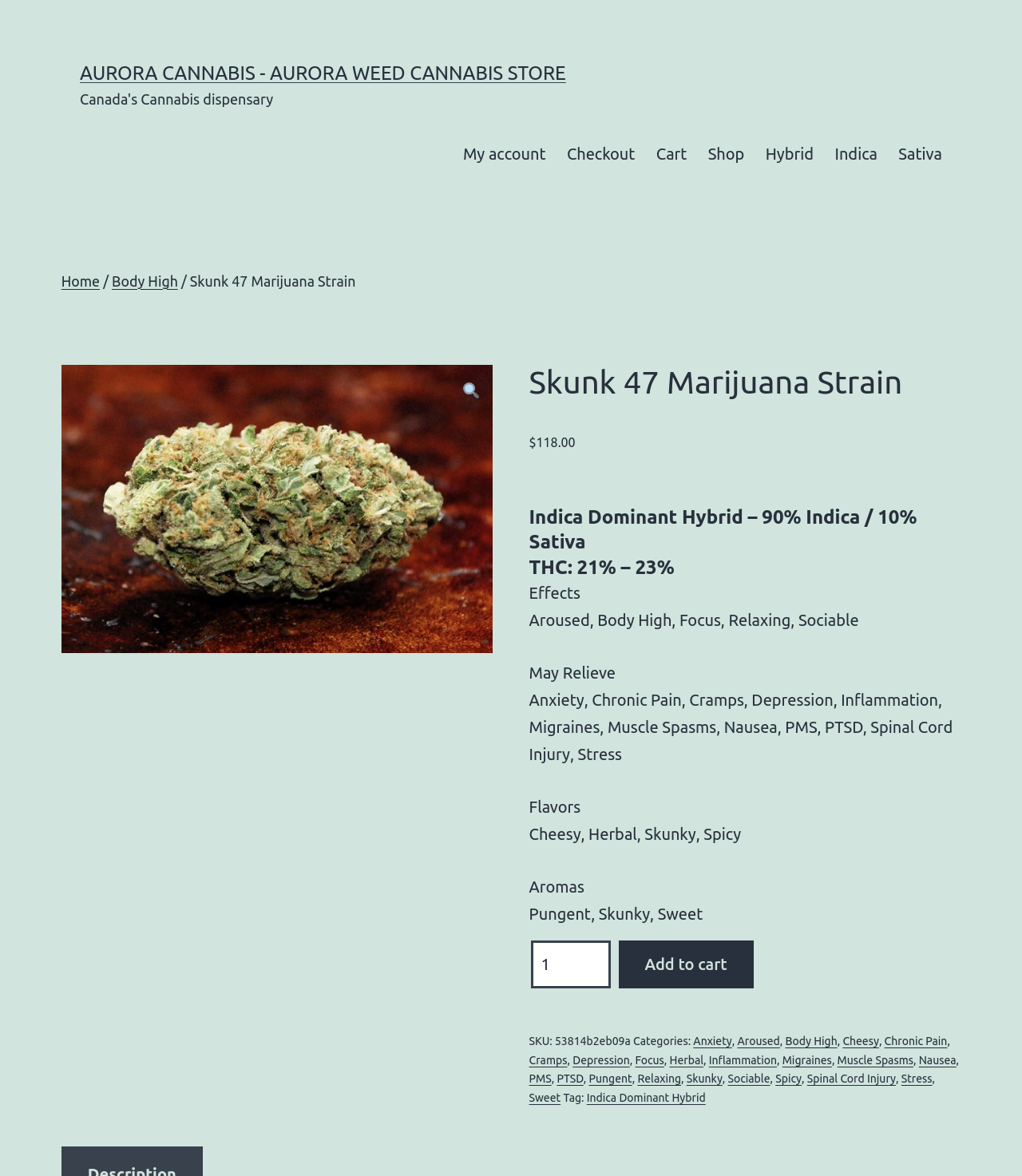Provide the bounding box coordinates for the UI element that is described as: "Muscle Spasms".

[0.819, 0.896, 0.894, 0.907]